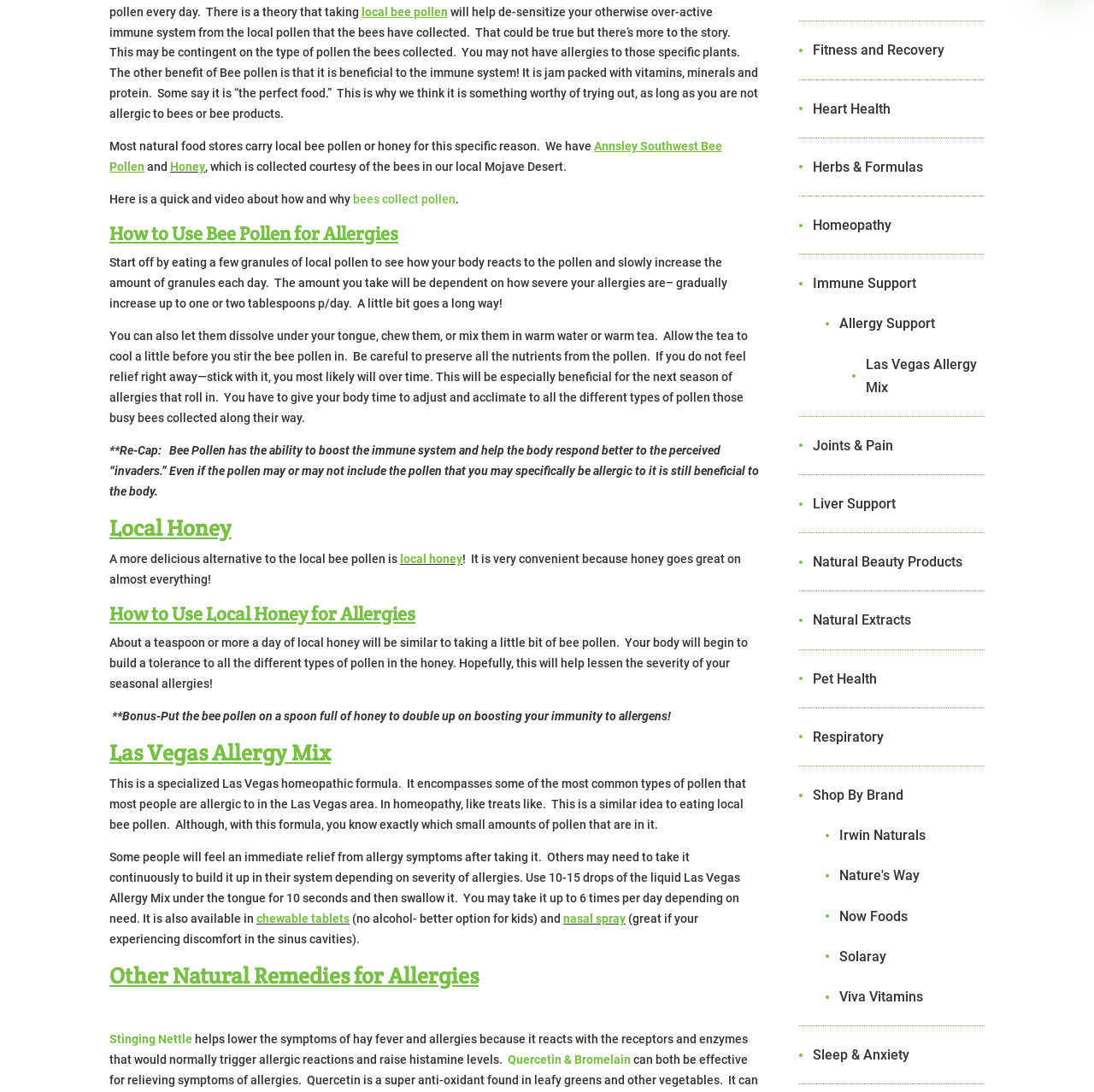How can local honey be used for allergies?
Look at the image and provide a detailed response to the question.

The webpage suggests that taking a teaspoon or more of local honey a day can help build a tolerance to different types of pollen, which can help lessen the severity of seasonal allergies.